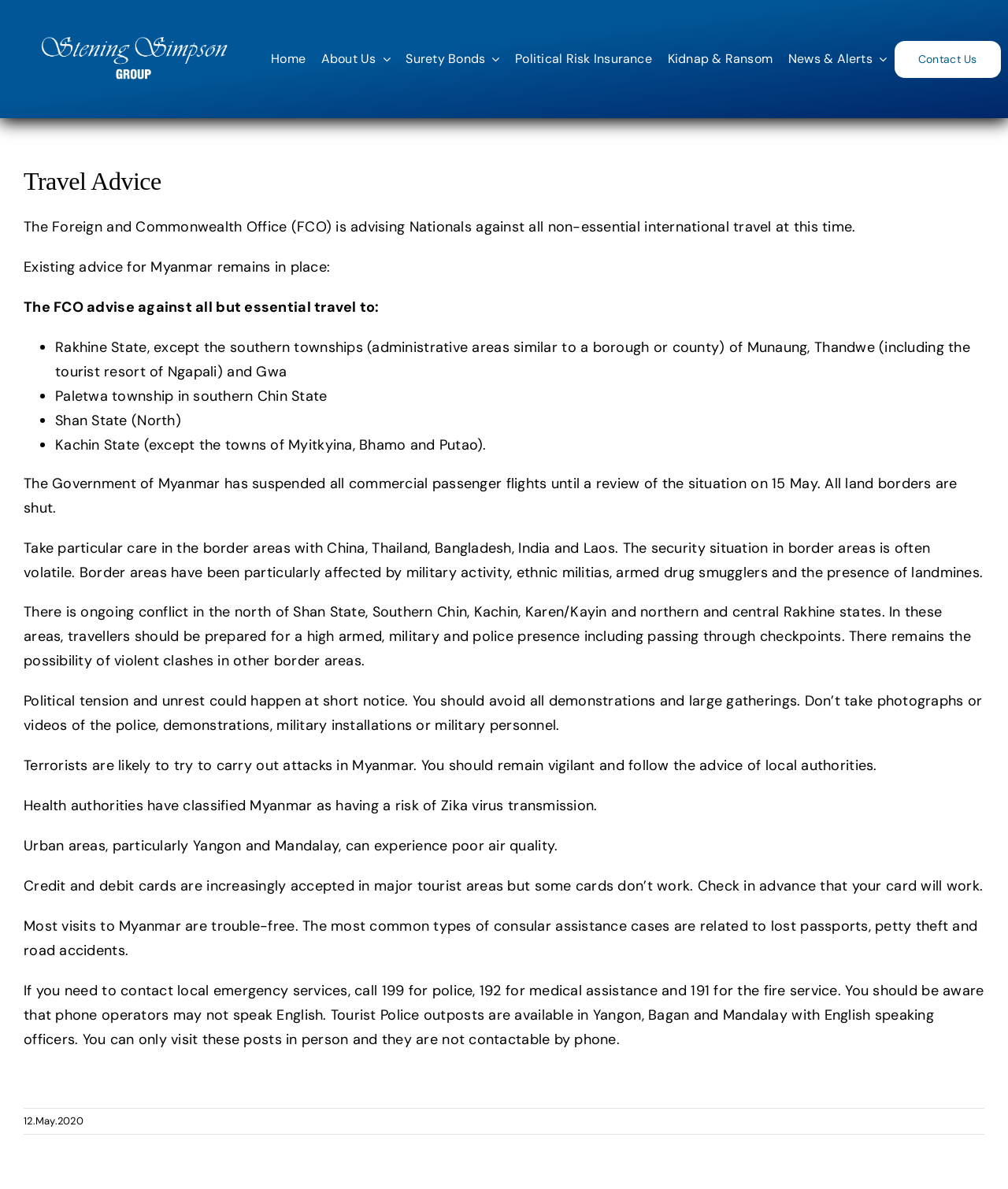Please identify the bounding box coordinates of the area I need to click to accomplish the following instruction: "Click the 'News & Alerts' link".

[0.782, 0.036, 0.88, 0.063]